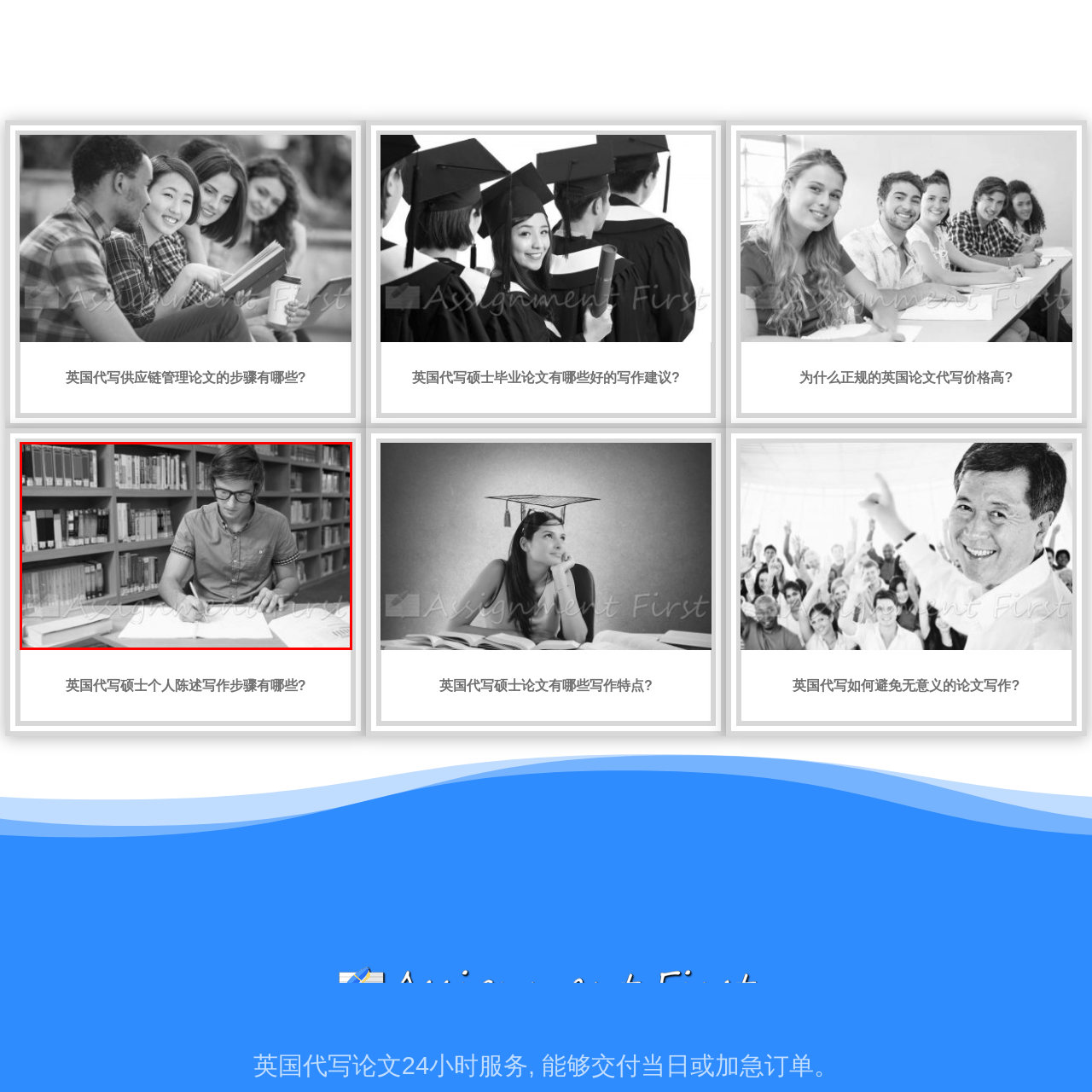Pay attention to the area highlighted by the red boundary and answer the question with a single word or short phrase: 
What is the young man wearing on his face?

Glasses